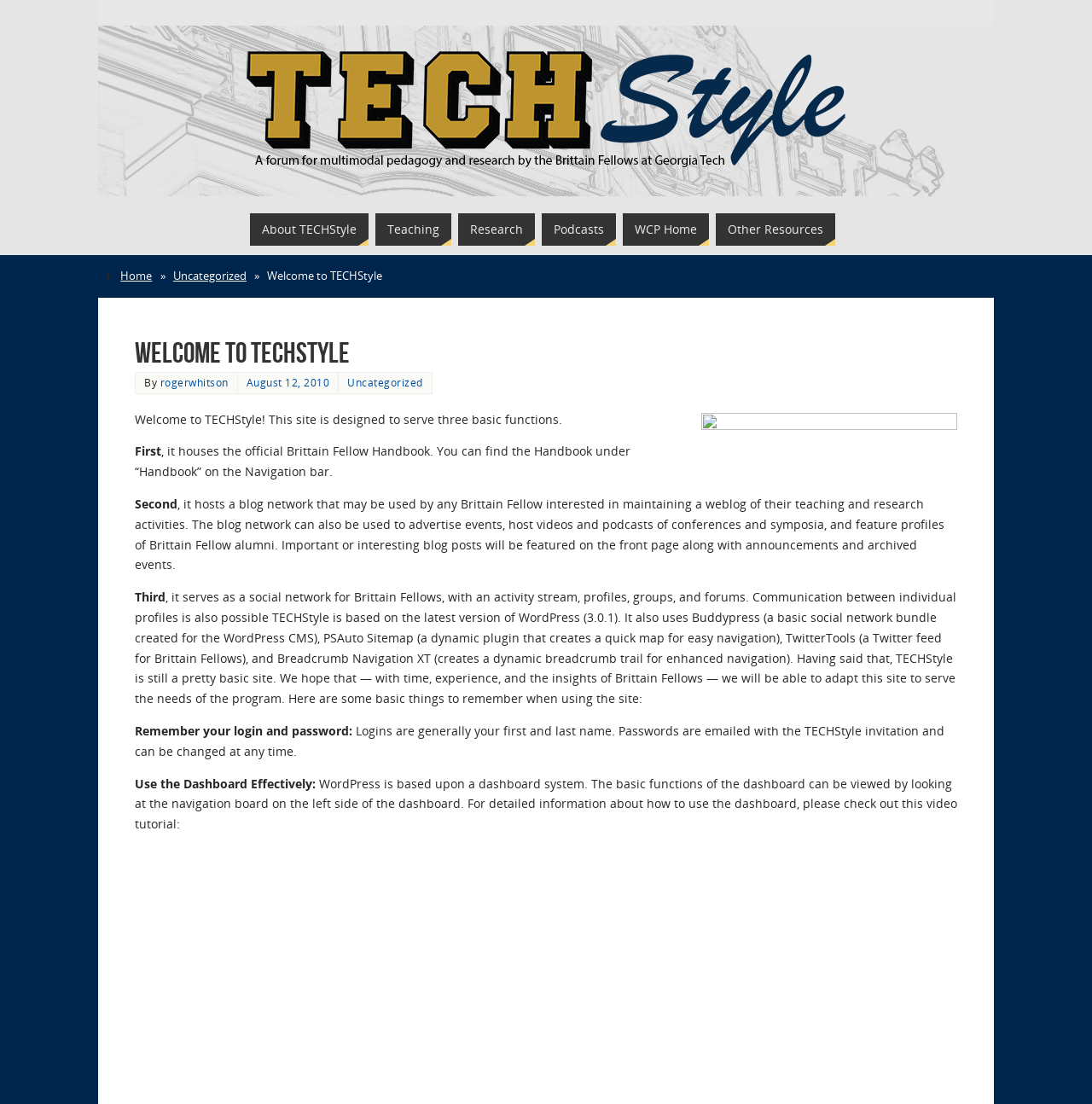Specify the bounding box coordinates of the element's region that should be clicked to achieve the following instruction: "Click on the 'About TECHStyle' link". The bounding box coordinates consist of four float numbers between 0 and 1, in the format [left, top, right, bottom].

[0.229, 0.193, 0.338, 0.222]